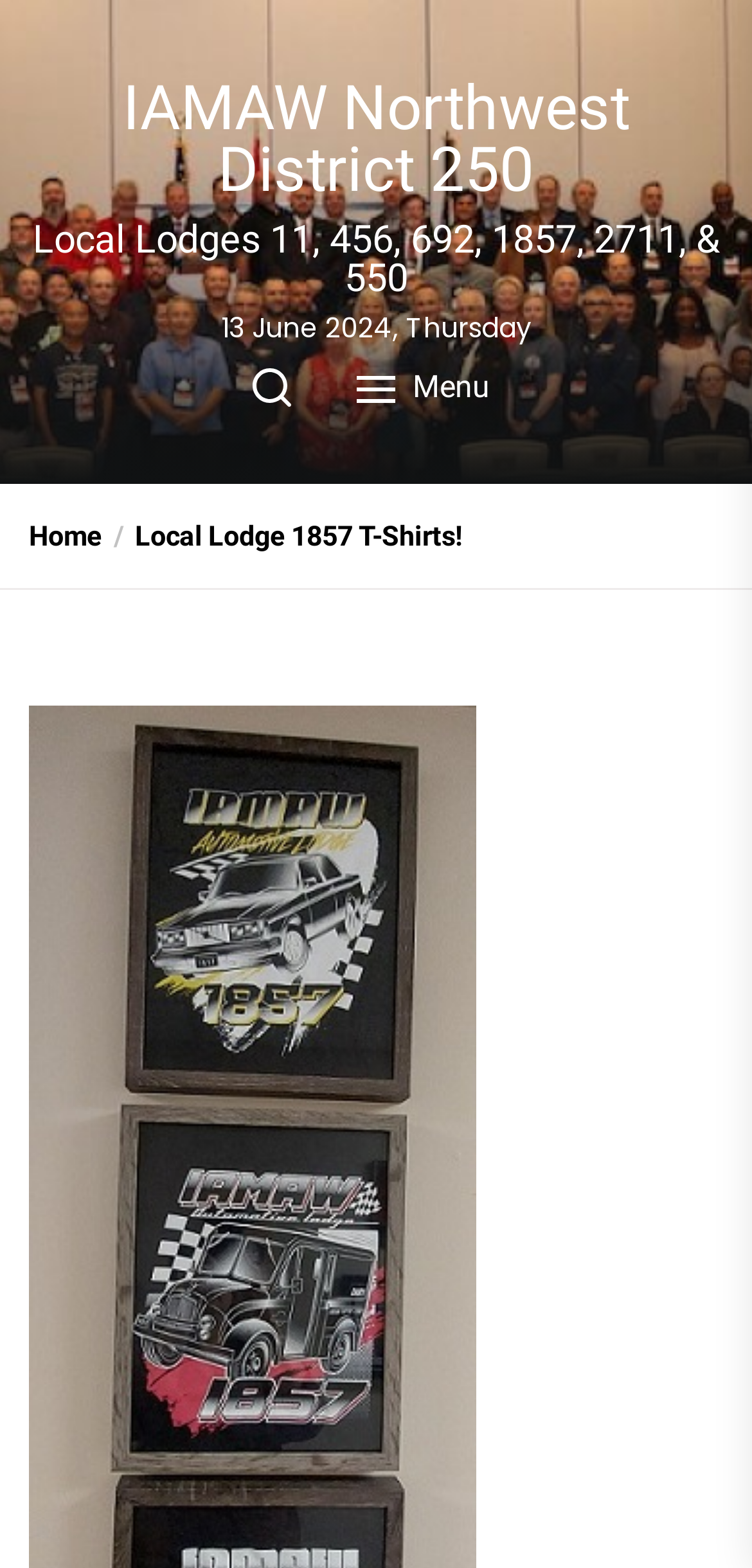How many local lodges are listed?
Using the image, give a concise answer in the form of a single word or short phrase.

6